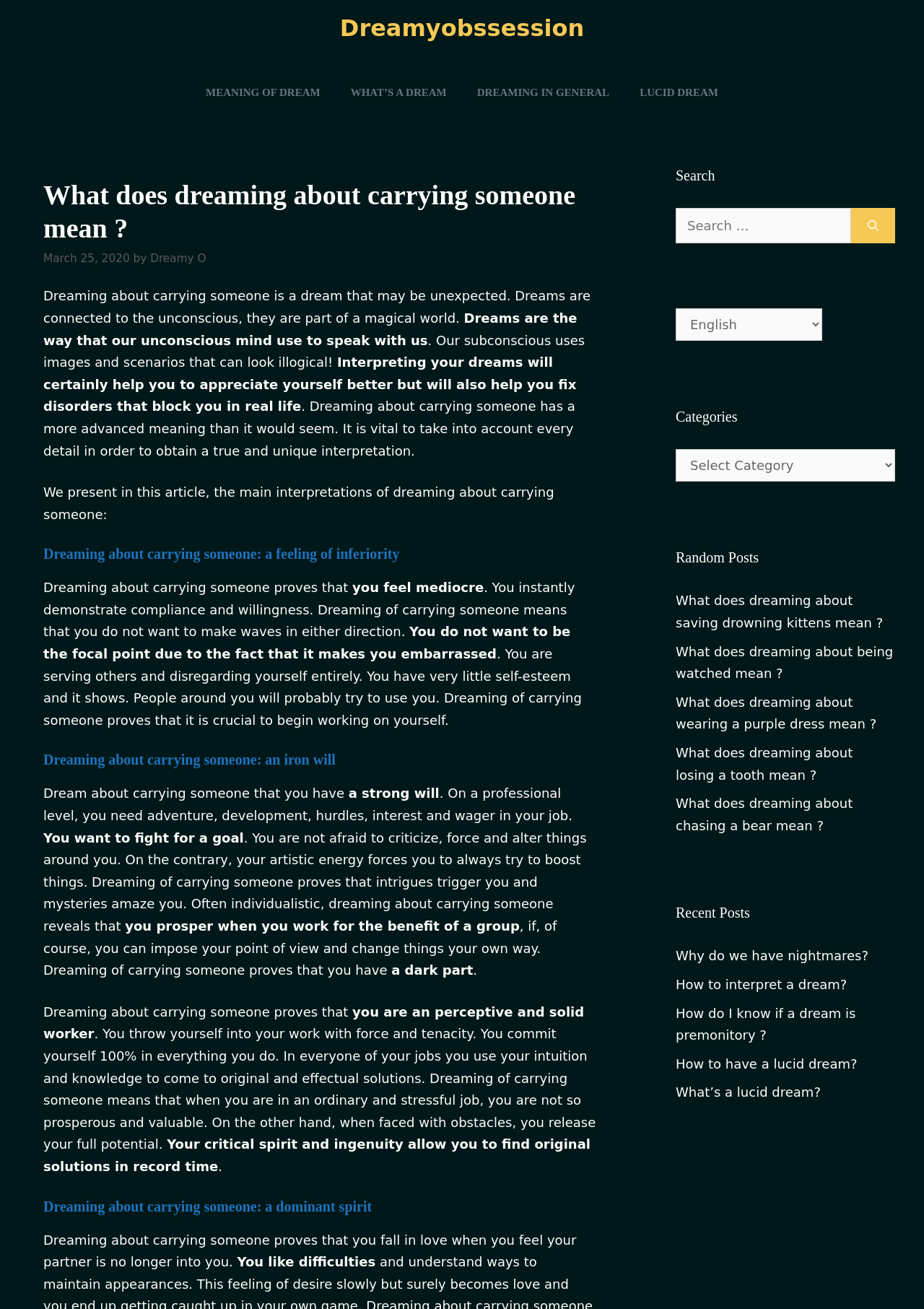What are the categories of dream meanings?
Answer the question with a single word or phrase by looking at the picture.

Not specified